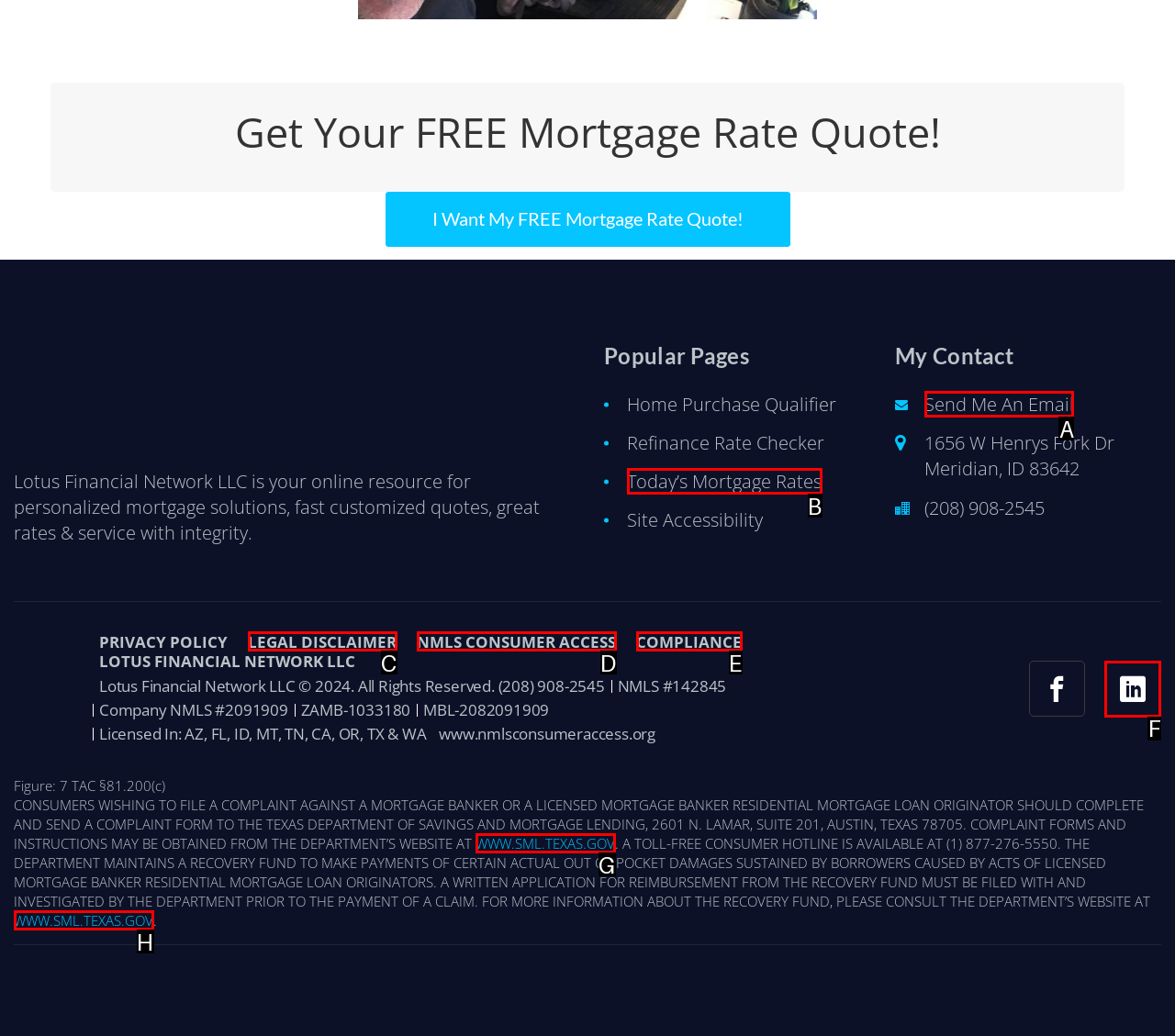Tell me which one HTML element I should click to complete the following task: Contact via email Answer with the option's letter from the given choices directly.

A